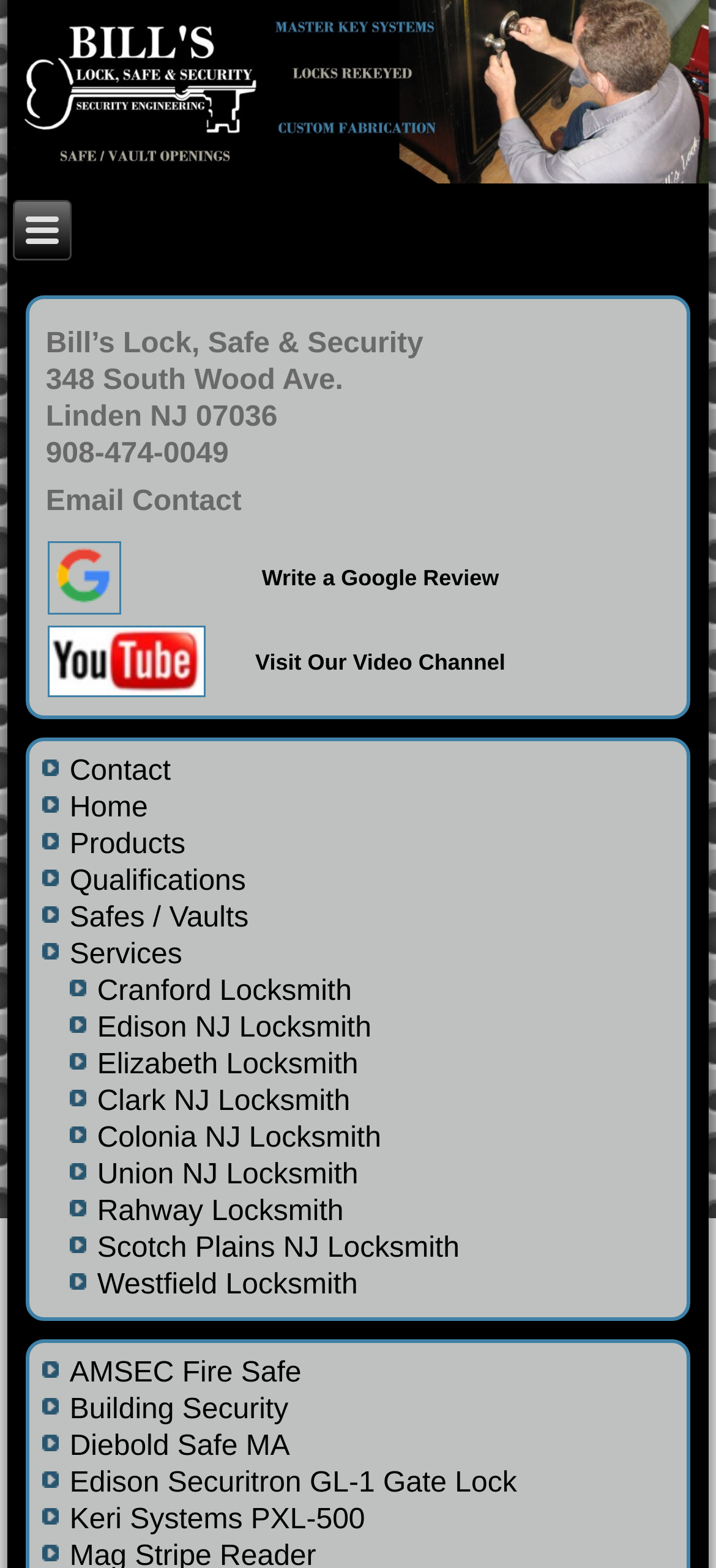Bounding box coordinates are specified in the format (top-left x, top-left y, bottom-right x, bottom-right y). All values are floating point numbers bounded between 0 and 1. Please provide the bounding box coordinate of the region this sentence describes: Rules

None